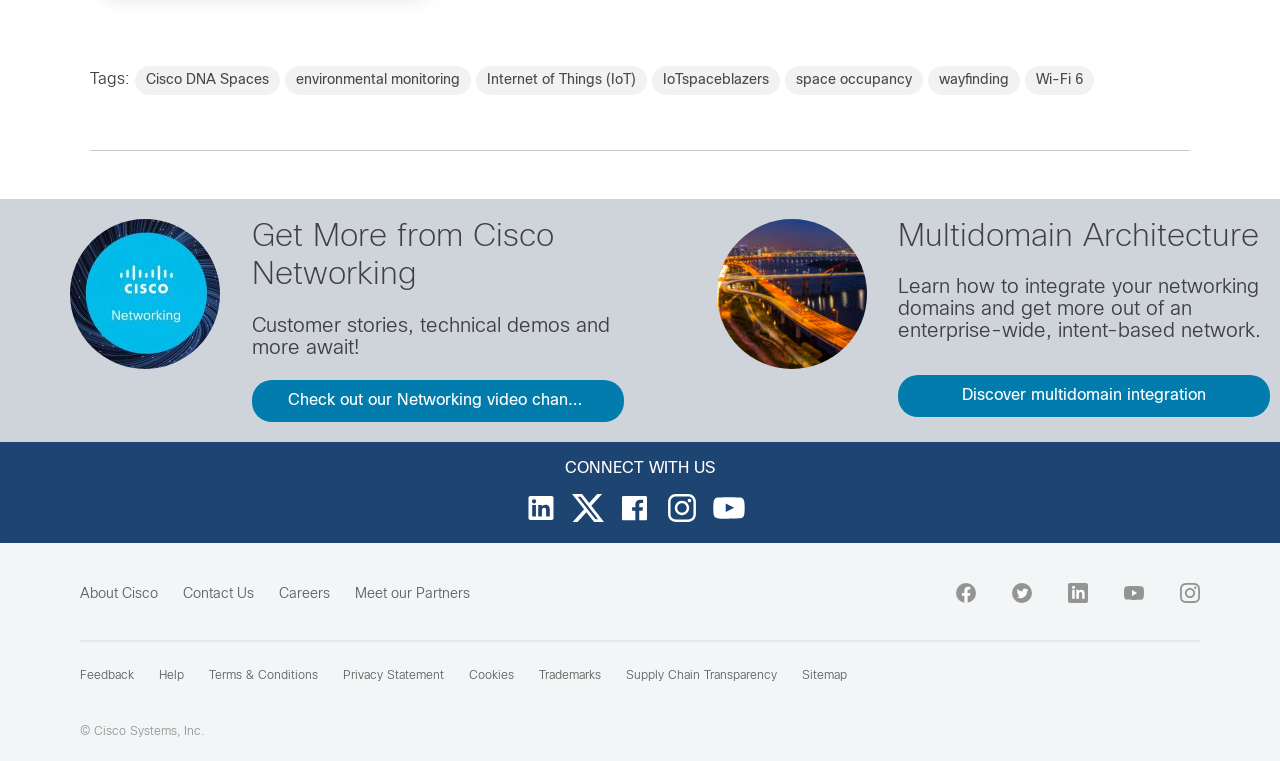Please determine the bounding box coordinates for the element with the description: "Privacy Statement".

[0.268, 0.88, 0.347, 0.896]